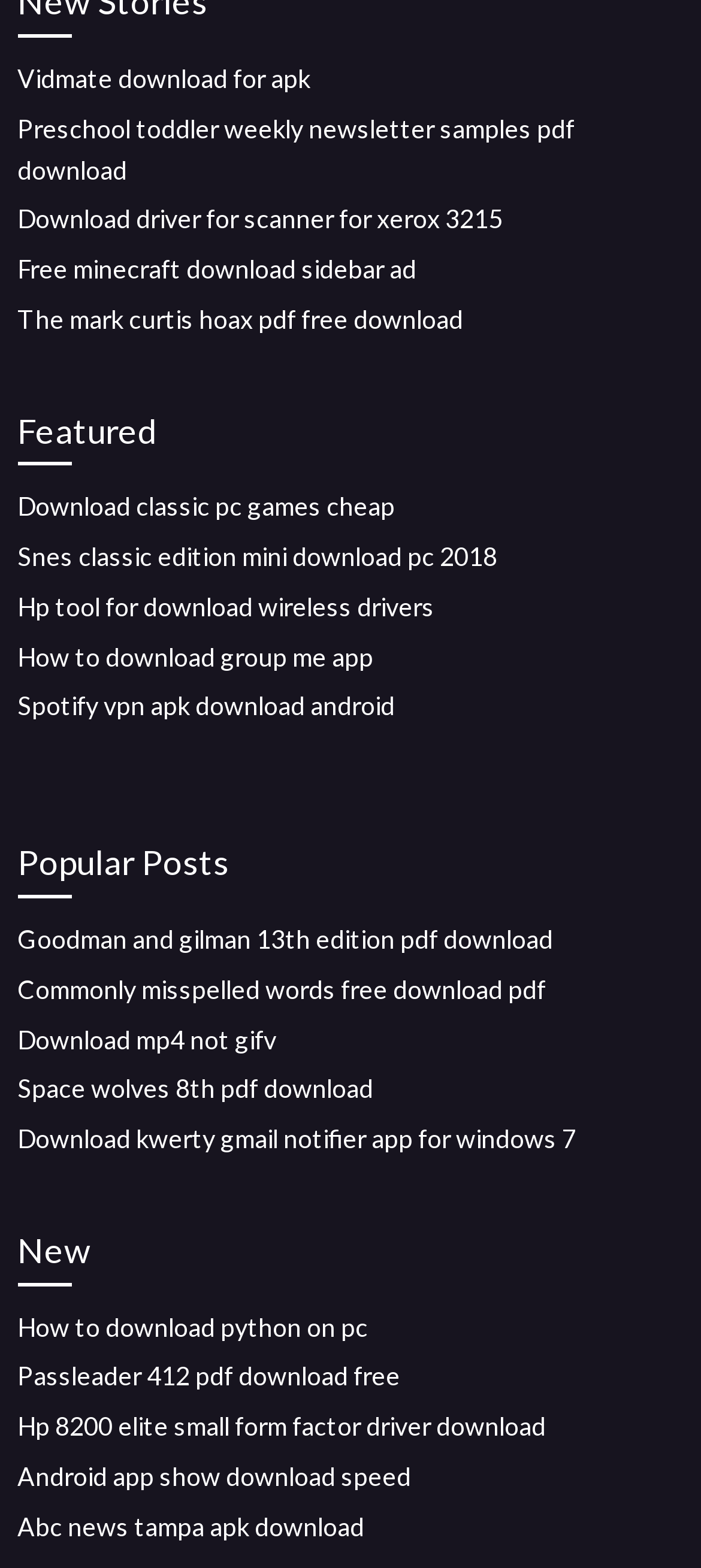What is the last link on the webpage about?
Please provide a comprehensive answer based on the visual information in the image.

I looked at the last link on the webpage, which has a bounding box with y-coordinates 0.963 and 0.983. The text of this link is 'Abc news tampa apk download', so it's about downloading an APK for ABC news in Tampa.